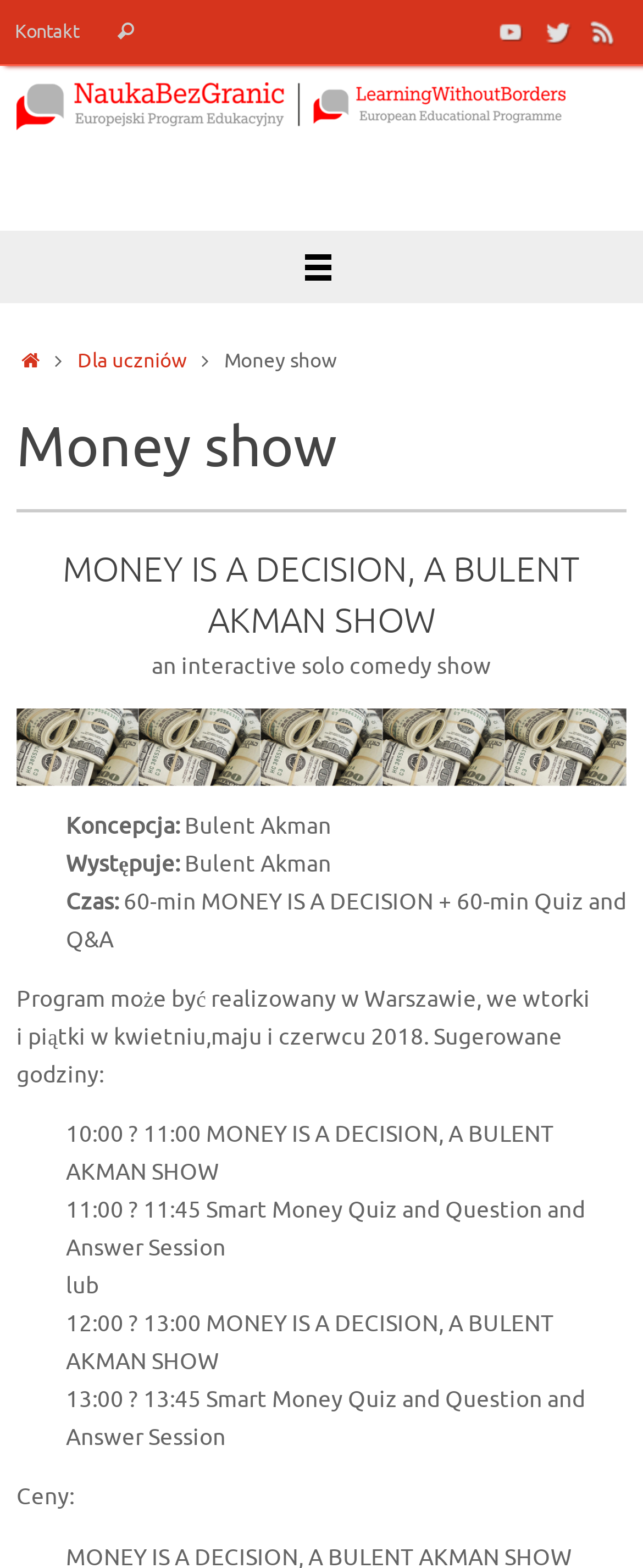Identify the bounding box coordinates of the area you need to click to perform the following instruction: "Explore ENTERTAINMENT section".

None